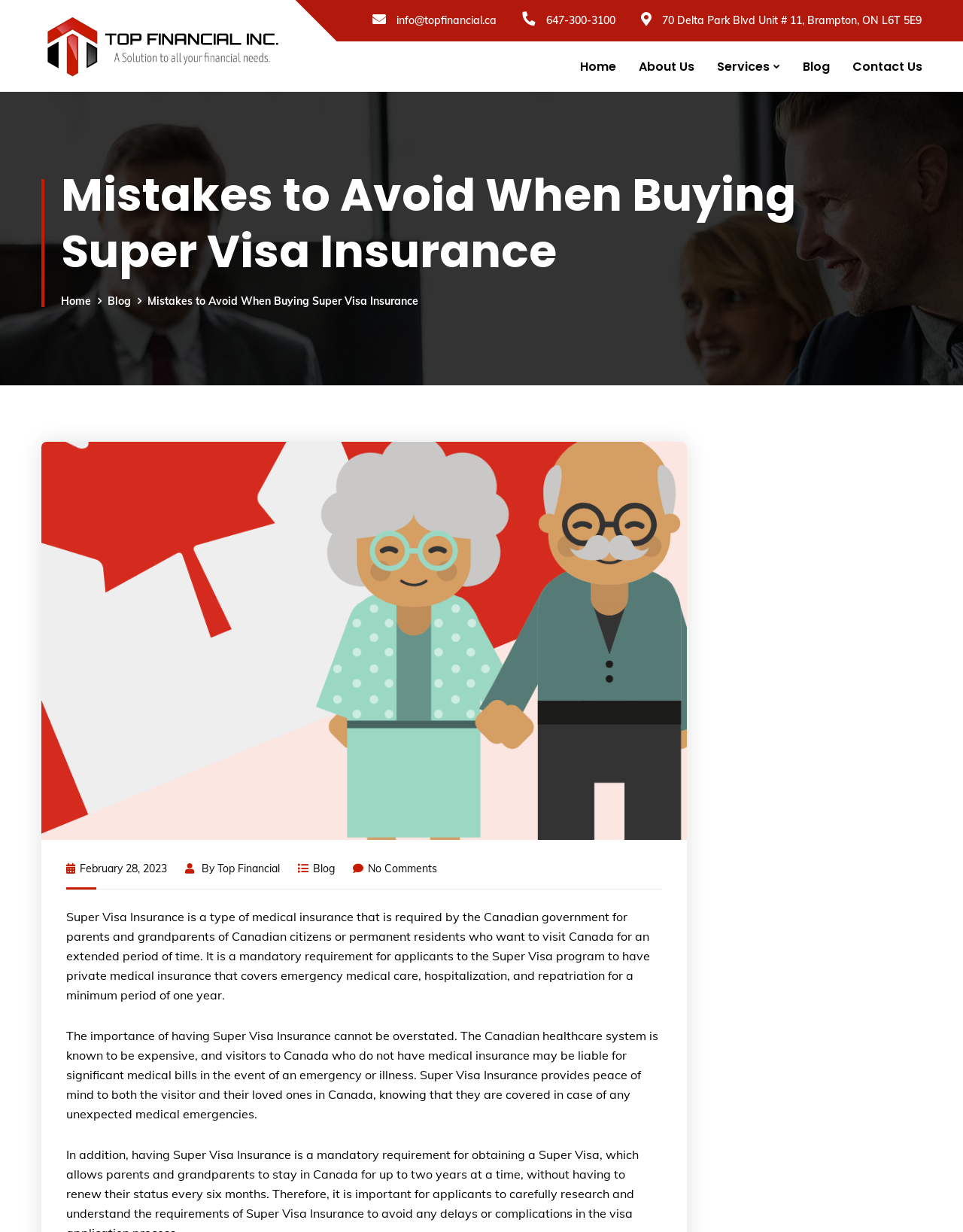Locate the bounding box coordinates of the element's region that should be clicked to carry out the following instruction: "Click the Top Financial Inc. link". The coordinates need to be four float numbers between 0 and 1, i.e., [left, top, right, bottom].

[0.043, 0.03, 0.291, 0.042]